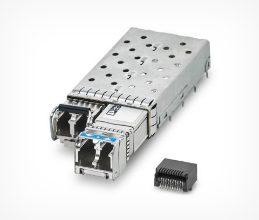Give a concise answer of one word or phrase to the question: 
What is the material of the transceiver's casing?

Metal